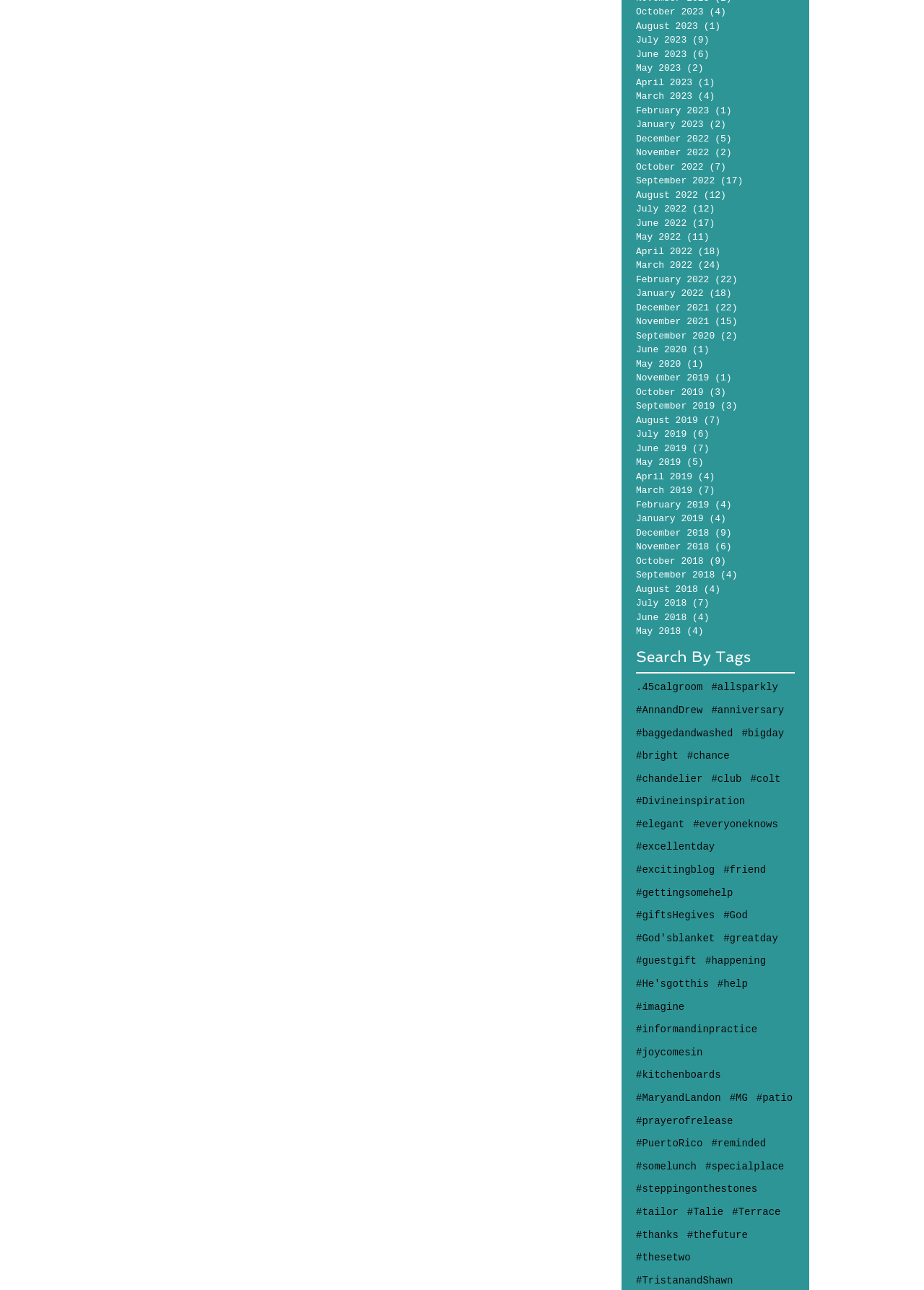Determine the bounding box coordinates for the clickable element to execute this instruction: "Read the article about honeymoon locations". Provide the coordinates as four float numbers between 0 and 1, i.e., [left, top, right, bottom].

[0.687, 0.208, 0.859, 0.272]